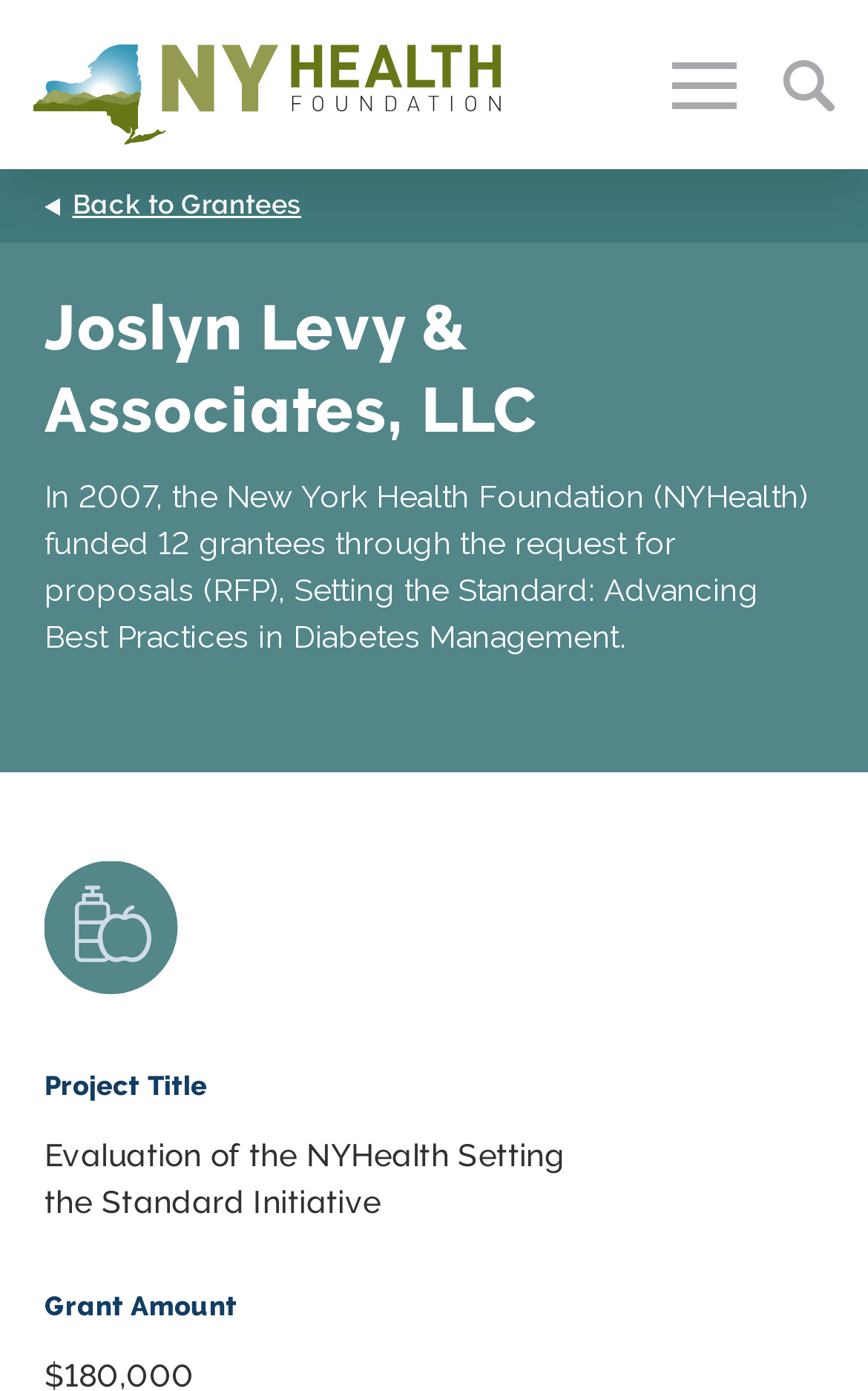Using the webpage screenshot, find the UI element described by Back to Grantees. Provide the bounding box coordinates in the format (top-left x, top-left y, bottom-right x, bottom-right y), ensuring all values are floating point numbers between 0 and 1.

[0.0, 0.12, 1.0, 0.174]